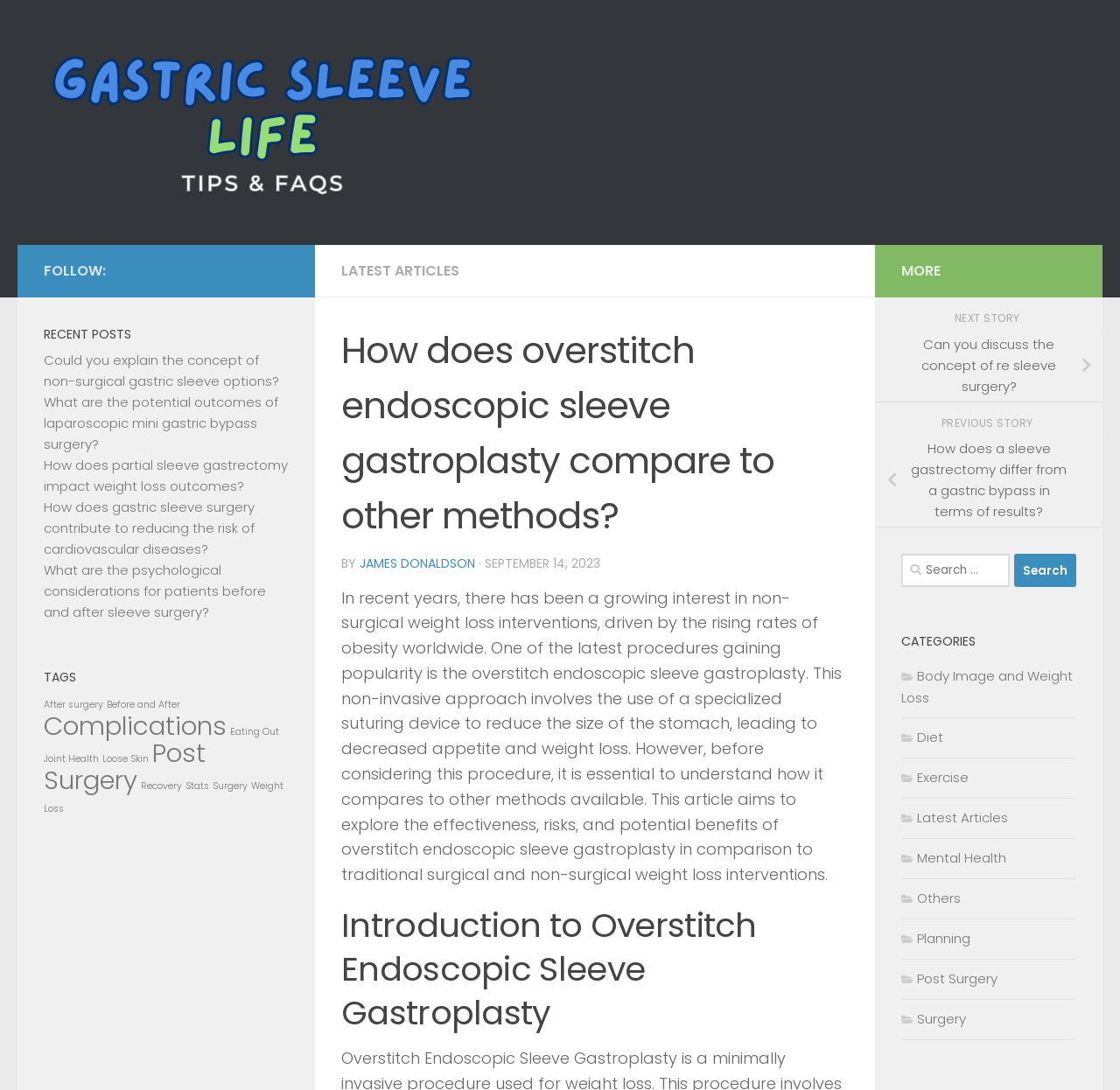Determine the bounding box coordinates for the area that should be clicked to carry out the following instruction: "Follow the website".

[0.039, 0.239, 0.095, 0.258]